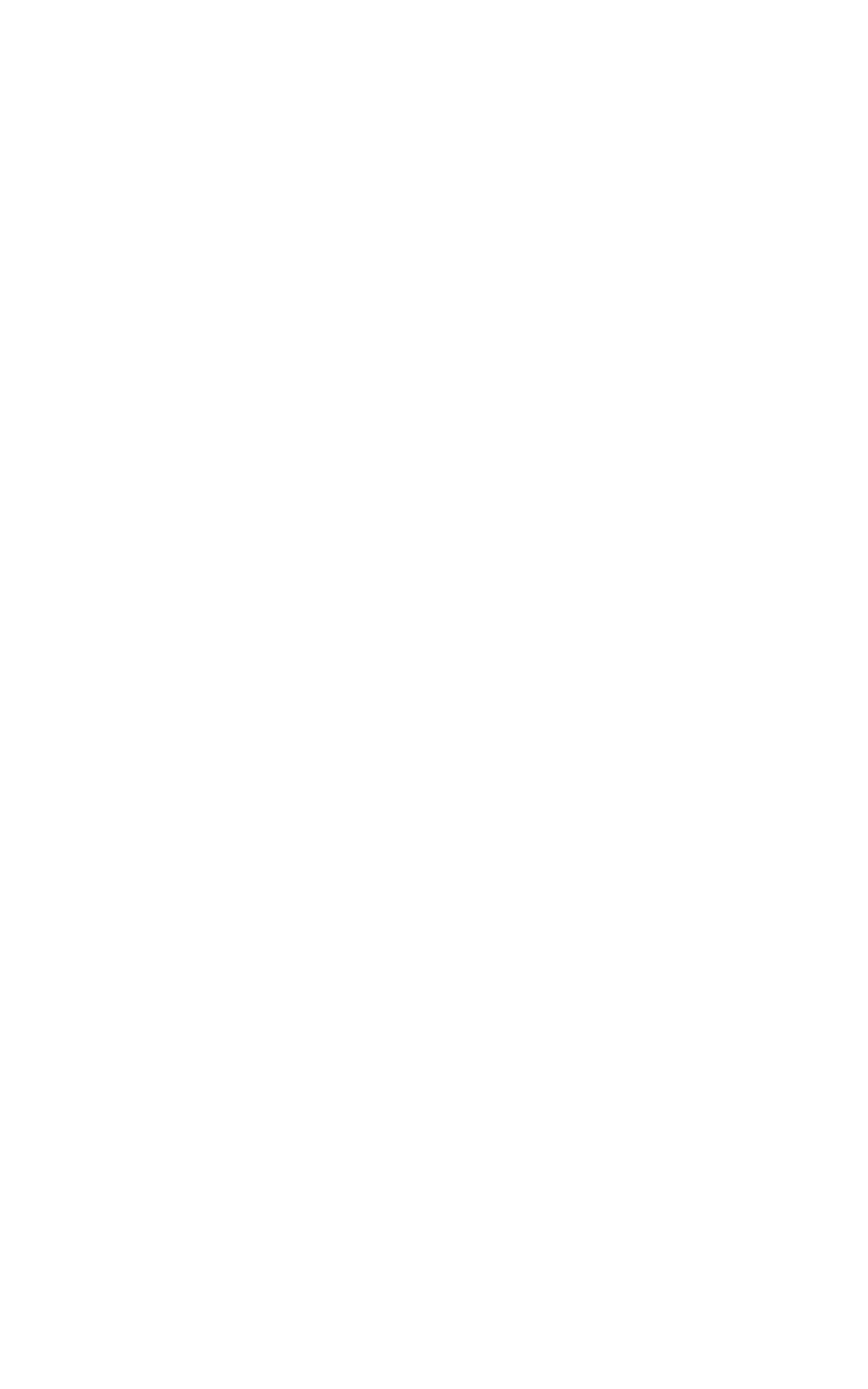How many social media links are there?
Please provide a detailed and comprehensive answer to the question.

I counted the number of link elements that appear to be social media links, which are located below the contact information. There are links to Twitter, Facebook, and Mail.